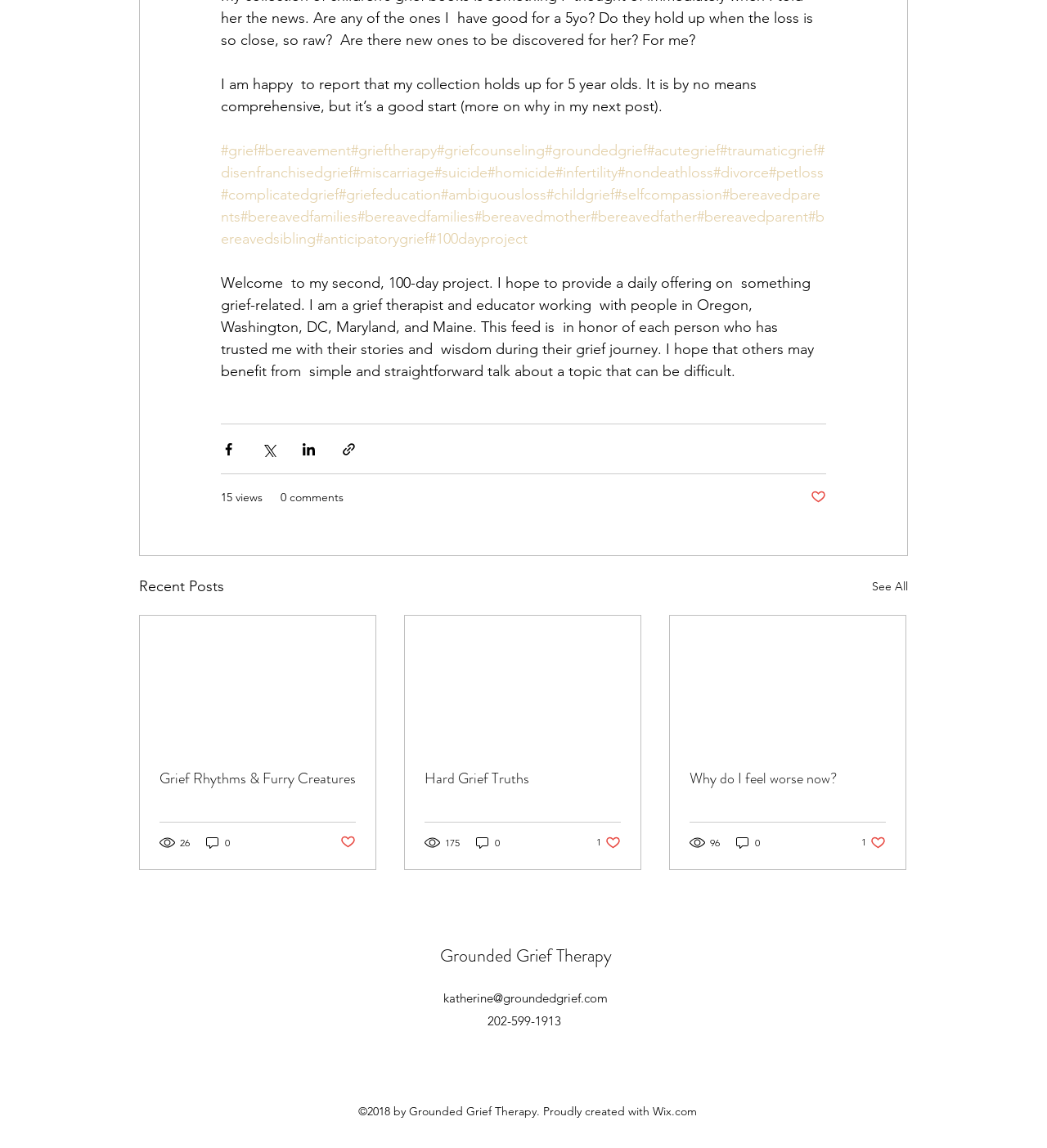Provide the bounding box coordinates for the area that should be clicked to complete the instruction: "Click the 'Share via Facebook' button".

[0.211, 0.384, 0.226, 0.398]